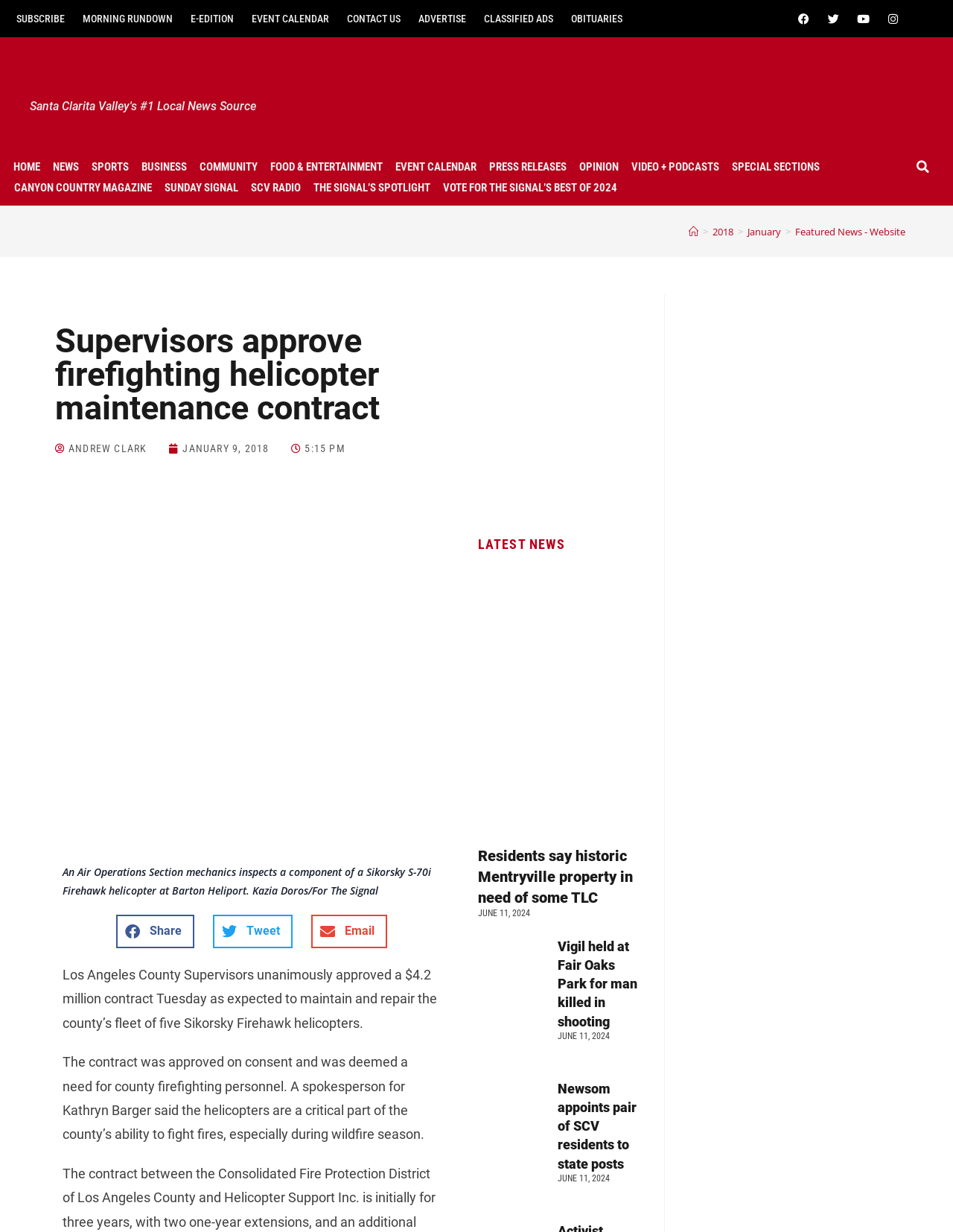What is the topic of the second article in the 'LATEST NEWS' section?
Provide a detailed and well-explained answer to the question.

I found the answer by looking at the heading element with the text 'Residents say historic Mentryville property in need of some TLC' which is located in the 'LATEST NEWS' section.